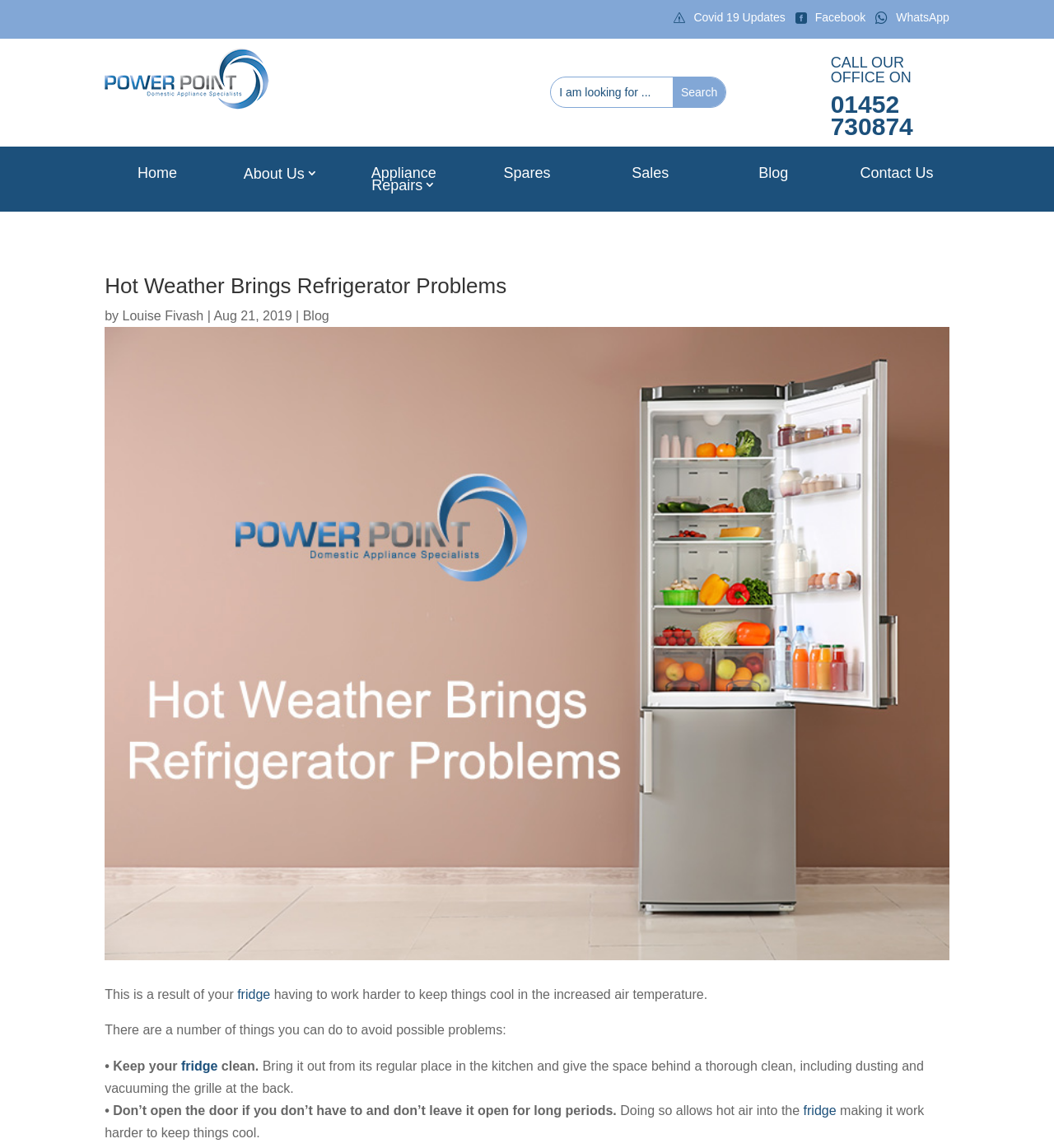What is the purpose of cleaning the space behind the fridge?
Please ensure your answer to the question is detailed and covers all necessary aspects.

I found the answer by looking at the static text 'Bring it out from its regular place in the kitchen and give the space behind a thorough clean, including dusting and vacuuming the grille at the back.' which implies that cleaning the space behind the fridge helps to keep it cool.